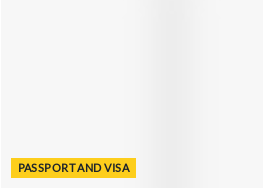What is the text displayed on the banner?
Please provide a single word or phrase answer based on the image.

PASSPORT AND VISA